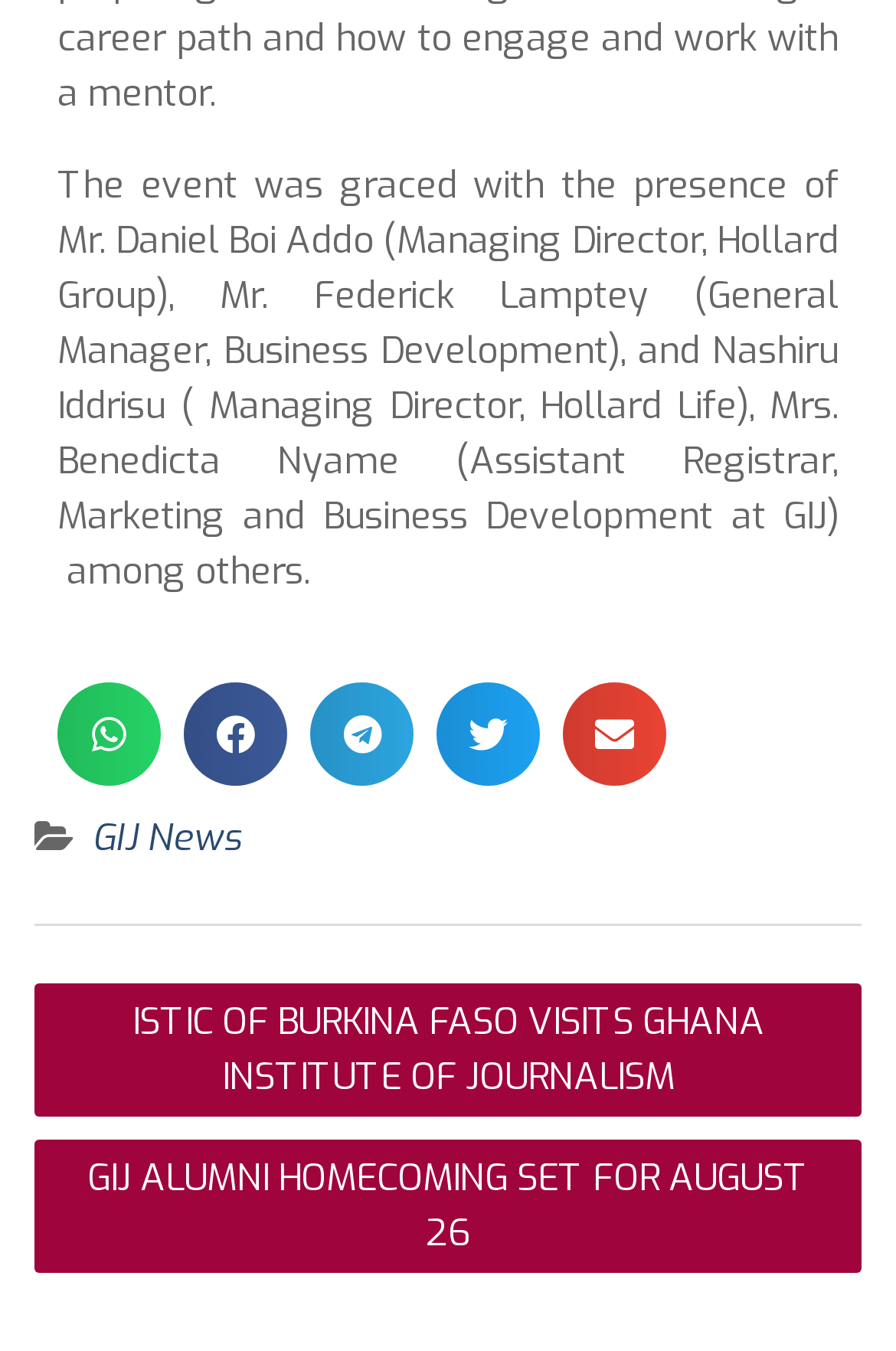What is the name of the managing director of Hollard Group?
Please provide a detailed and thorough answer to the question.

From the StaticText element, we can see that the event was graced with the presence of Mr. Daniel Boi Addo, who is the Managing Director of Hollard Group.